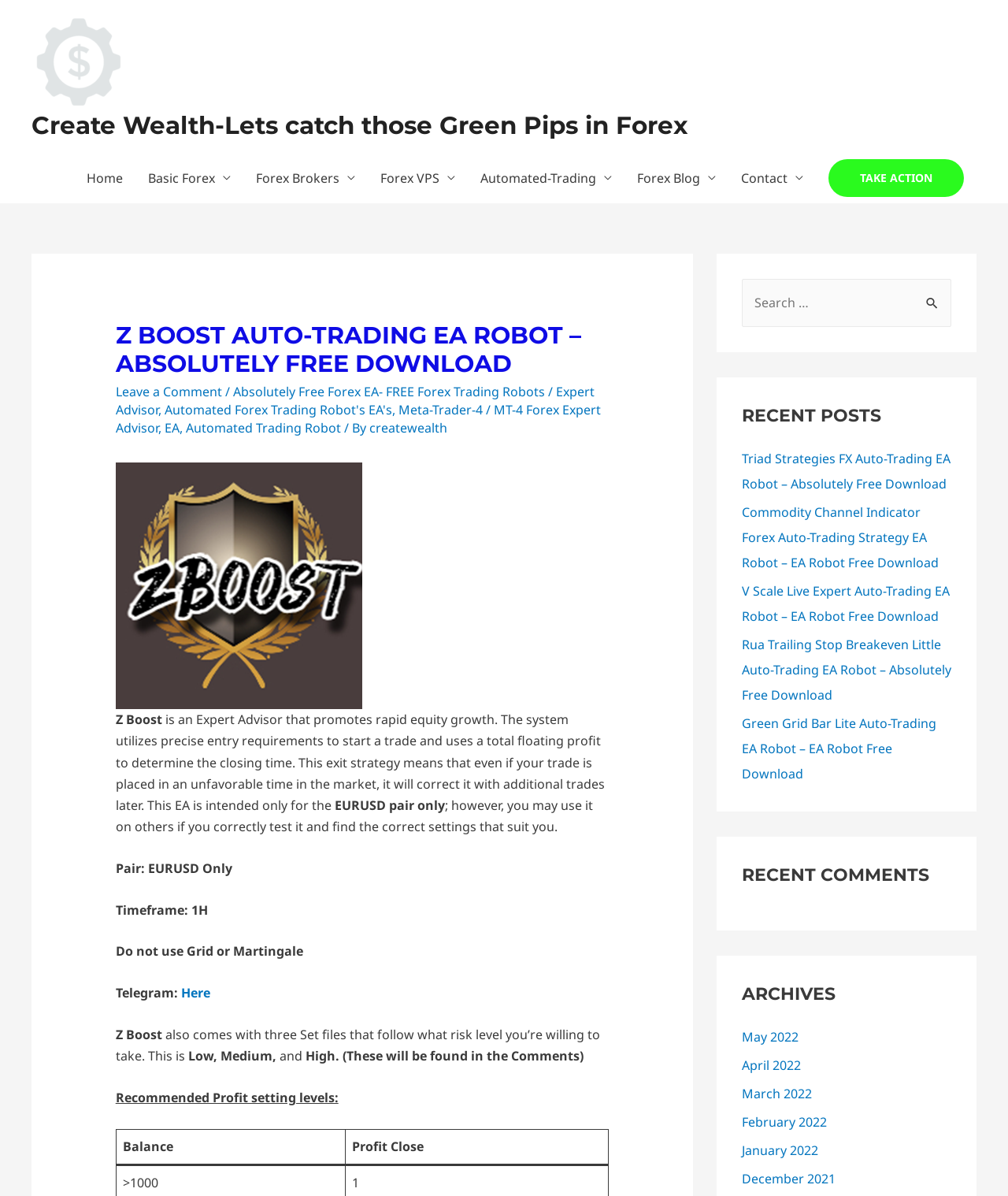What is the name of the Expert Advisor?
Using the details from the image, give an elaborate explanation to answer the question.

The name of the Expert Advisor is mentioned in the heading 'Z BOOST AUTO-TRADING EA ROBOT – ABSOLUTELY FREE DOWNLOAD' and also in the text 'Z Boost is an Expert Advisor that promotes rapid equity growth.'